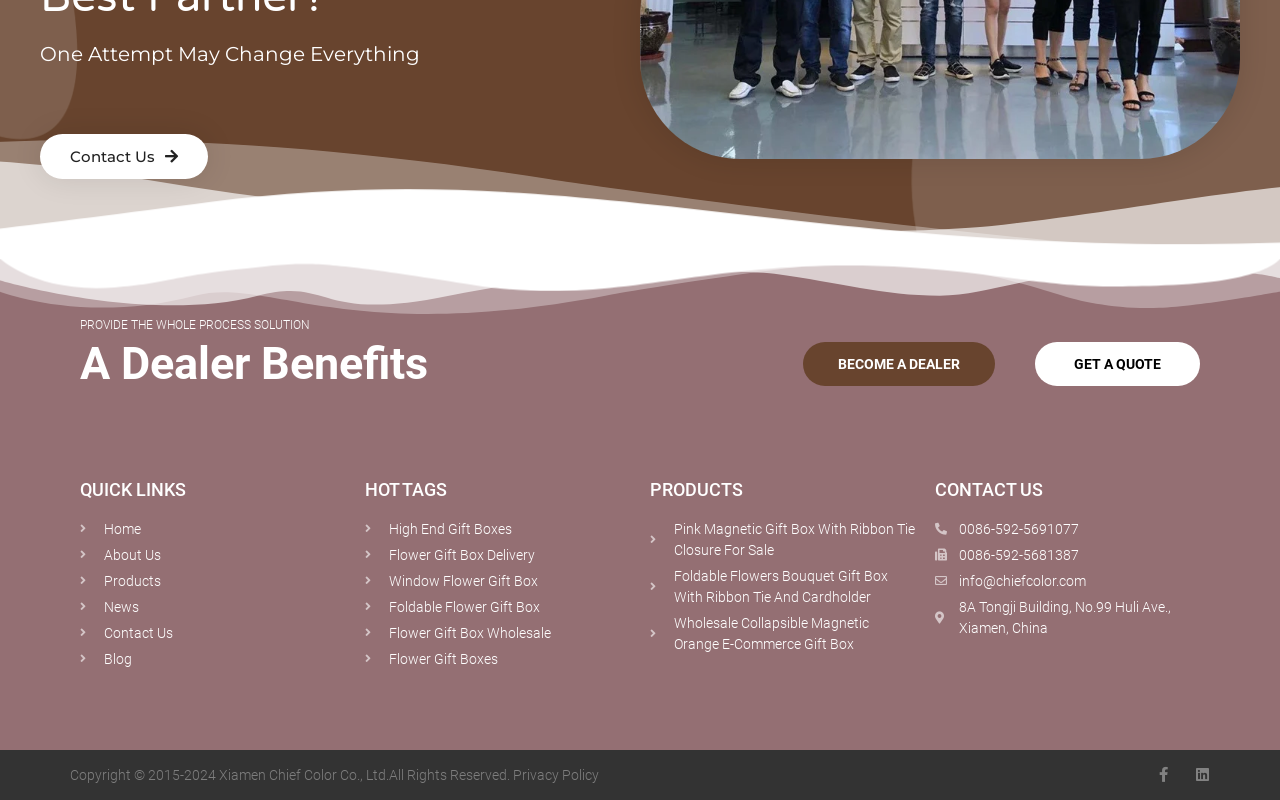Can you find the bounding box coordinates for the element that needs to be clicked to execute this instruction: "Visit the home page"? The coordinates should be given as four float numbers between 0 and 1, i.e., [left, top, right, bottom].

[0.062, 0.649, 0.27, 0.675]